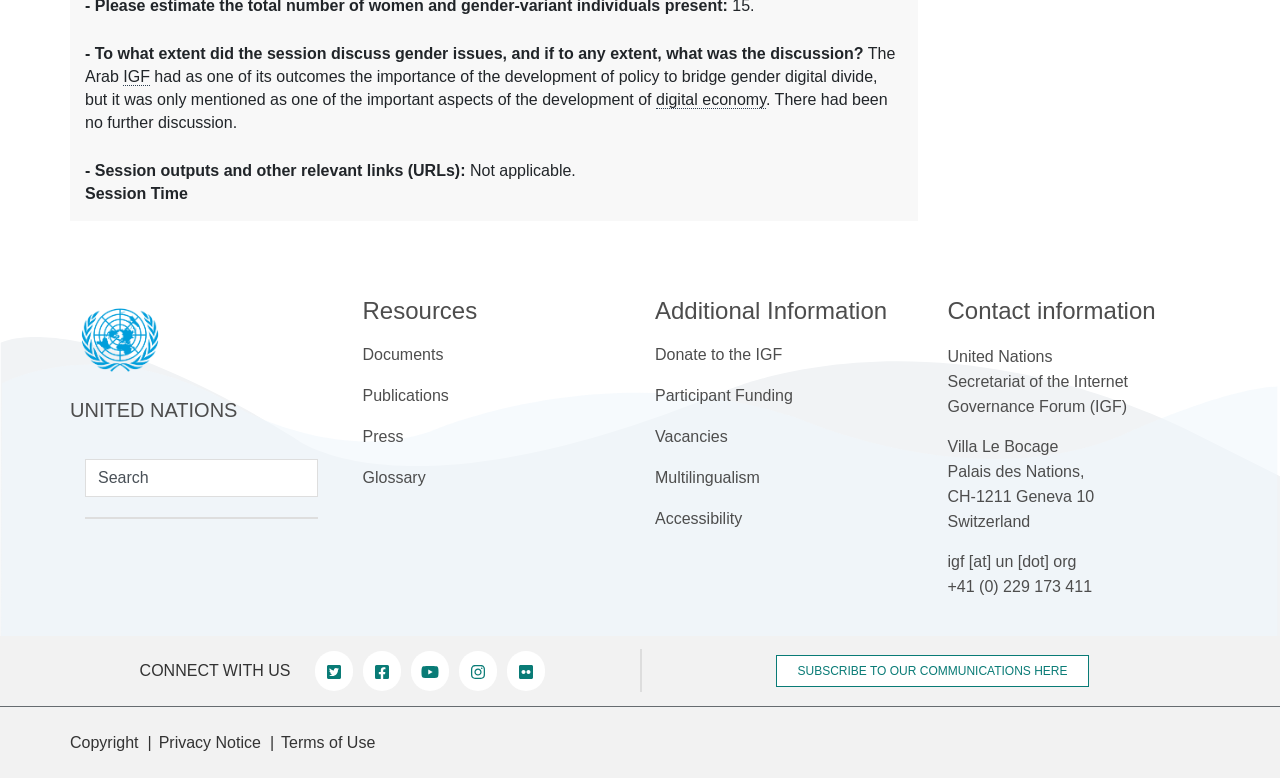How can I contact the Secretariat of the Internet Governance Forum?
Please answer using one word or phrase, based on the screenshot.

Through email or phone